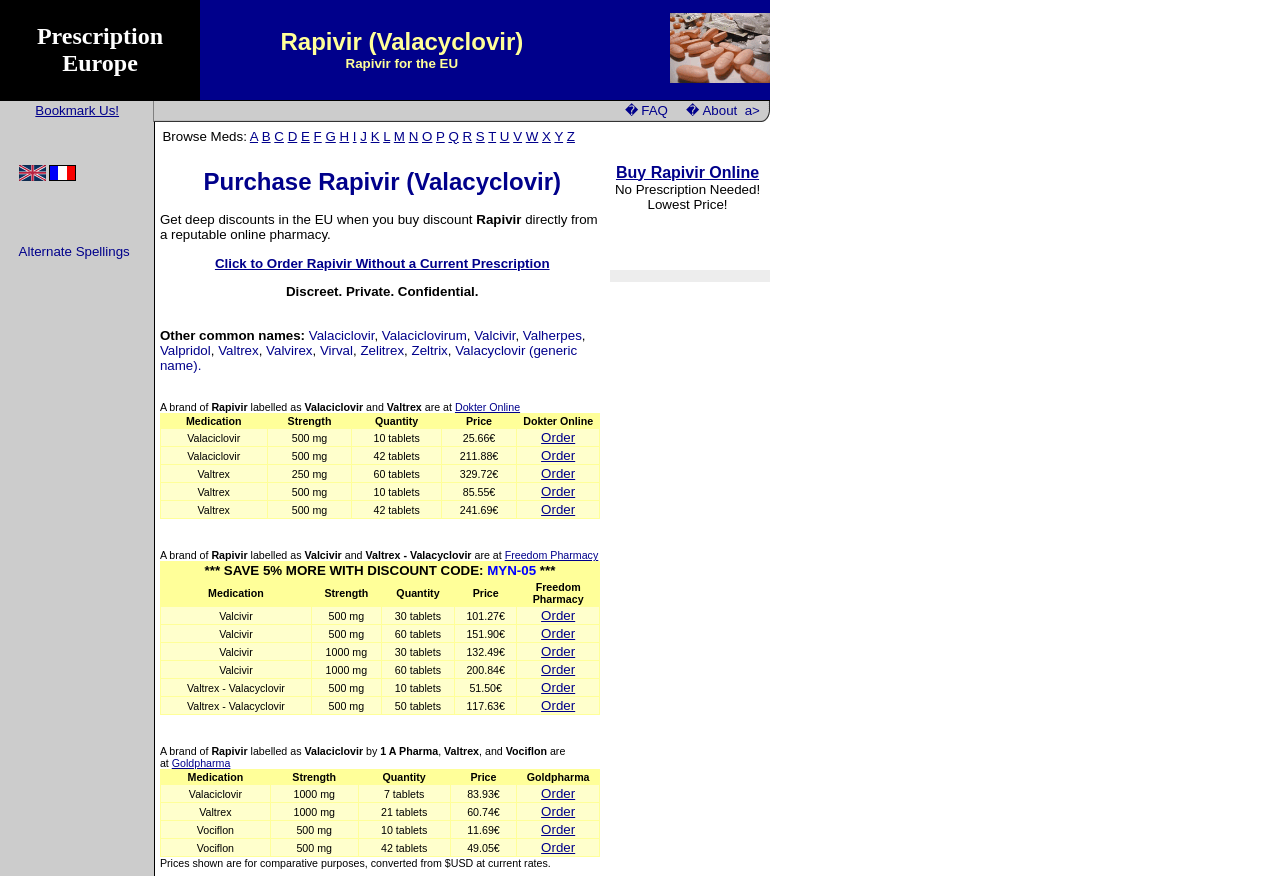Write an exhaustive caption that covers the webpage's main aspects.

The webpage is about purchasing Rapivir, a medication, online from a European pharmacy. At the top, there is a table with three columns, containing the title "Prescription Europe", "Rapivir (Valacyclovir) Rapivir for the EU", and "Buy Rapivir from International Pharmacy EU" with an image on the right side of the third column.

Below the table, there is a section with links to "Bookmark Us!", "FAQ", and "About". On the left side of this section, there is a heading "Purchase Rapivir (Valacyclovir)" followed by a paragraph of text describing the benefits of buying the medication directly from a reputable online pharmacy.

Underneath, there is a heading "Click to Order Rapivir Without a Current Prescription" with a link to order the medication. The section also lists the common names of the medication, including Valaciclovir, Valaciclovirum, Valcivir, Valherpes, Valpridol, Valtrex, Valvirex, Virval, and Zelitrex.

On the right side of this section, there is a table with five columns, displaying the medication name, strength, quantity, price, and a link to order. The table lists four different options for purchasing Rapivir, including Valaciclovir 500mg, Valaciclovir 500mg, Valtrex 250mg, and Valtrex 500mg.

Throughout the webpage, there are multiple links to order the medication, as well as links to "Dokter Online" and other related websites. The overall layout is organized, with clear headings and concise text, making it easy to navigate and find the desired information.